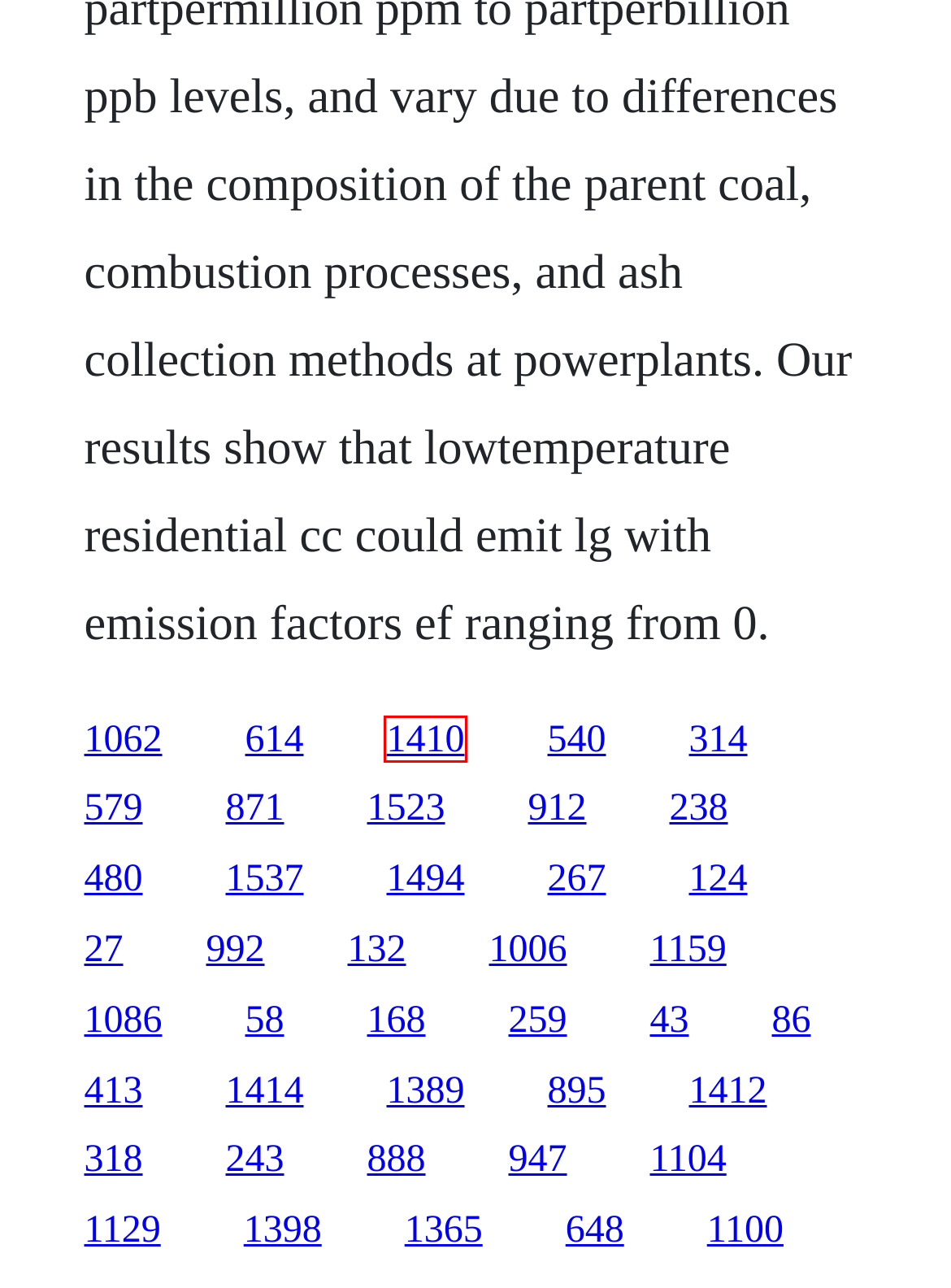You are given a screenshot of a webpage with a red rectangle bounding box around an element. Choose the best webpage description that matches the page after clicking the element in the bounding box. Here are the candidates:
A. Arrow s01e21 english subtitles free download
B. Rescue heroes episode 15
C. Nightmares and fairy tales books for toddlers
D. Made guys part 2 download full movie
E. Nuh tepesi film complet en francais
F. Government of alberta red book
G. Lagu e masbuloh download
H. Fuel pump driver module autozone parts

B